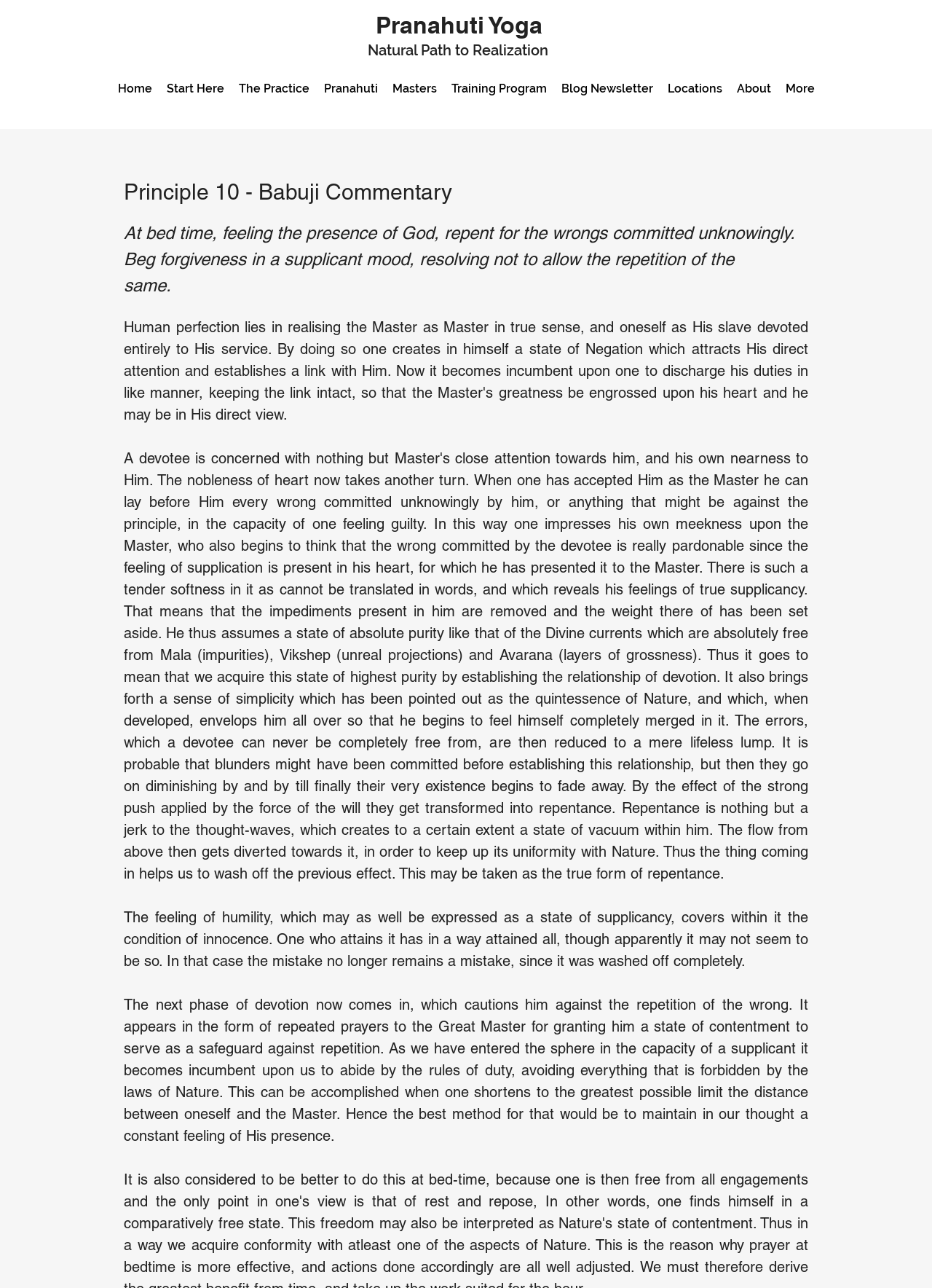Give an extensive and precise description of the webpage.

The webpage is about Pranahuti Yoga, specifically focusing on the 10th principle of Way of Living. At the top, there is a link to Pranahuti Yoga, followed by a static text "Natural Path to Realization". 

On the left side, there is a navigation menu labeled "Site" that contains 9 links: "Home", "Start Here", "The Practice", "Pranahuti", "Masters", "Training Program", "Blog Newsletter", "Locations", and "About", with a "More" option at the end. 

The main content of the page is divided into three sections. The first section has a heading "Principle 10 - Babuji Commentary" and a static text that describes the principle, which is about repenting for wrongs committed unknowingly and resolving not to repeat them. 

The second section is a continuation of the principle, explaining the importance of humility and innocence. 

The third section is another part of the commentary, discussing the next phase of devotion, which involves repeated prayers to the Great Master for granting contentment and avoiding repetition of wrongs.